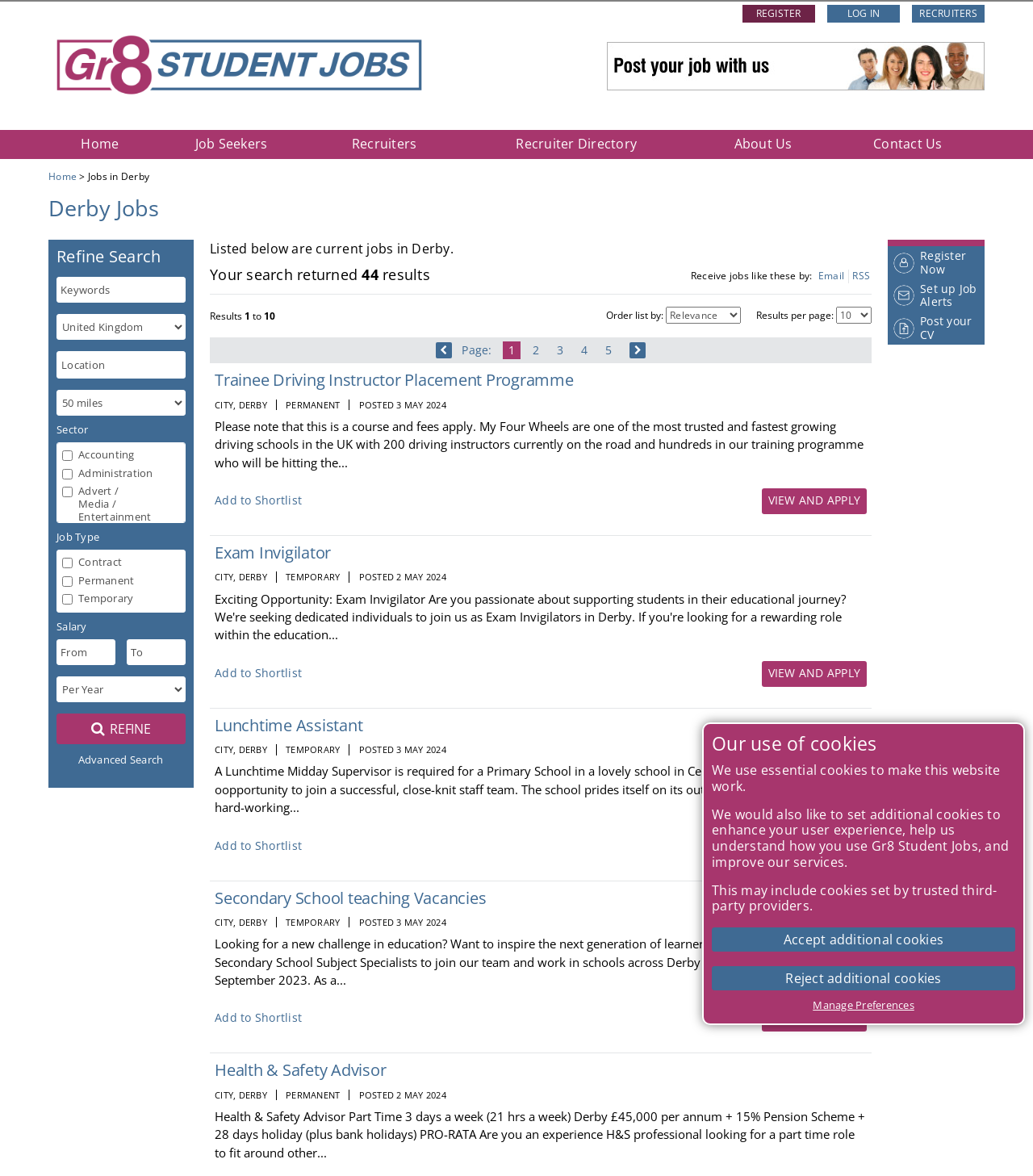Show me the bounding box coordinates of the clickable region to achieve the task as per the instruction: "Contact us".

[0.804, 0.111, 0.953, 0.135]